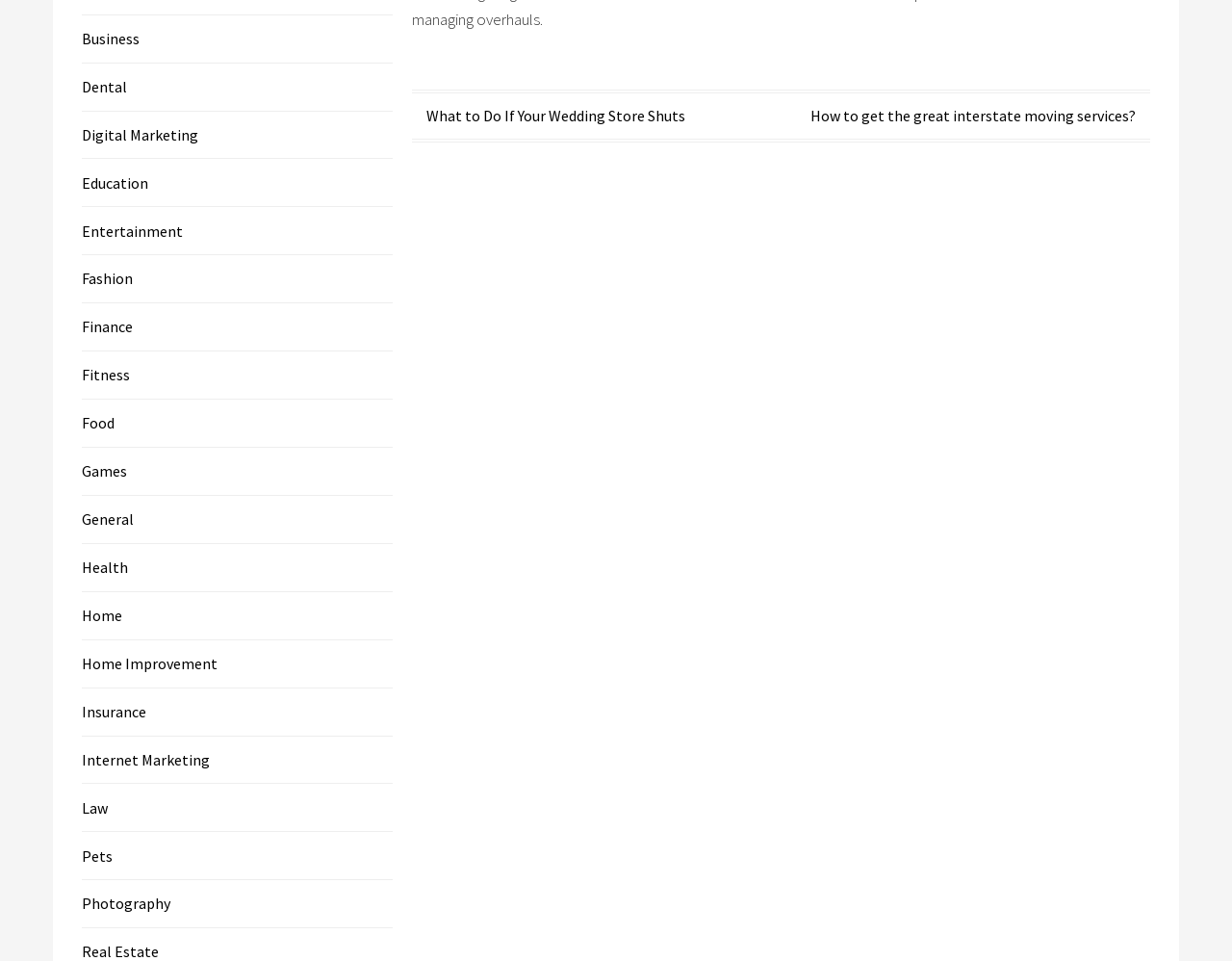Please provide a brief answer to the following inquiry using a single word or phrase:
How many categories are listed on the webpage?

19